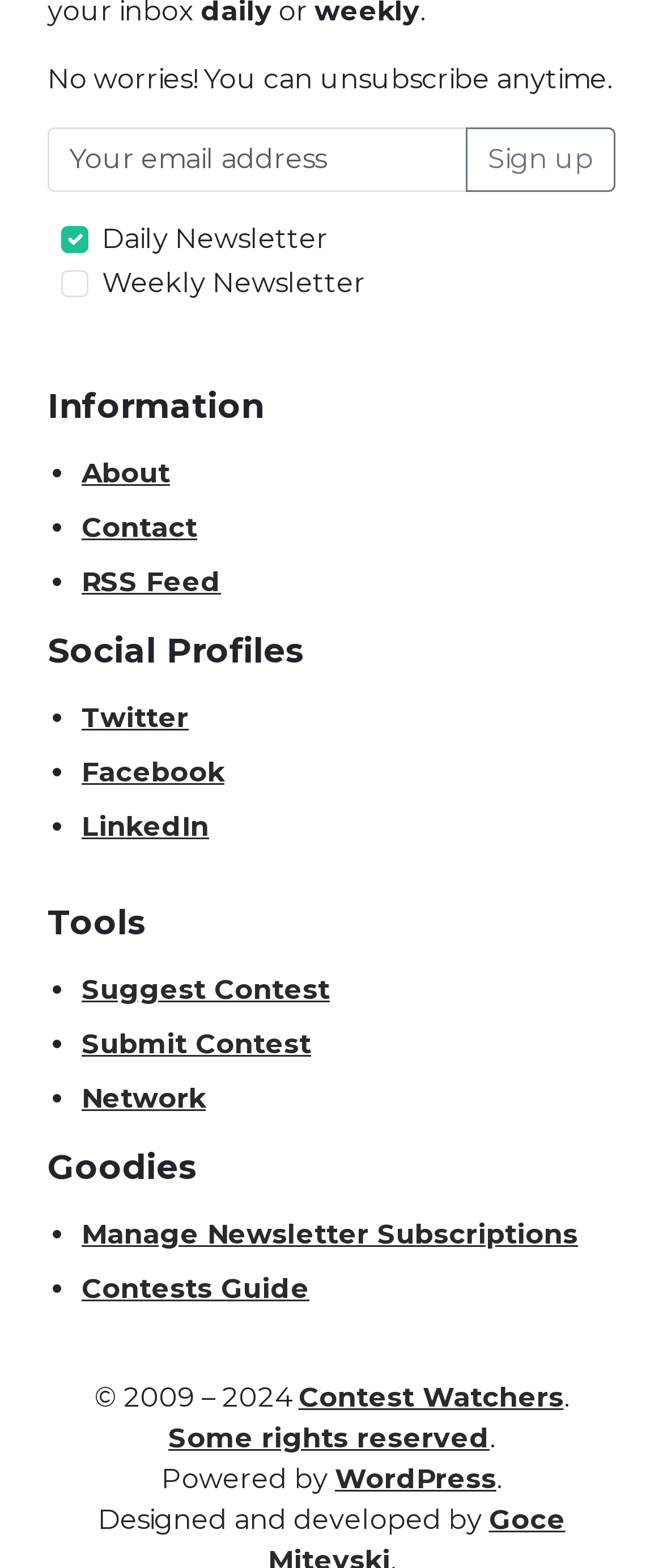Locate the bounding box coordinates of the element you need to click to accomplish the task described by this instruction: "Sign up for the newsletter".

[0.703, 0.081, 0.928, 0.122]